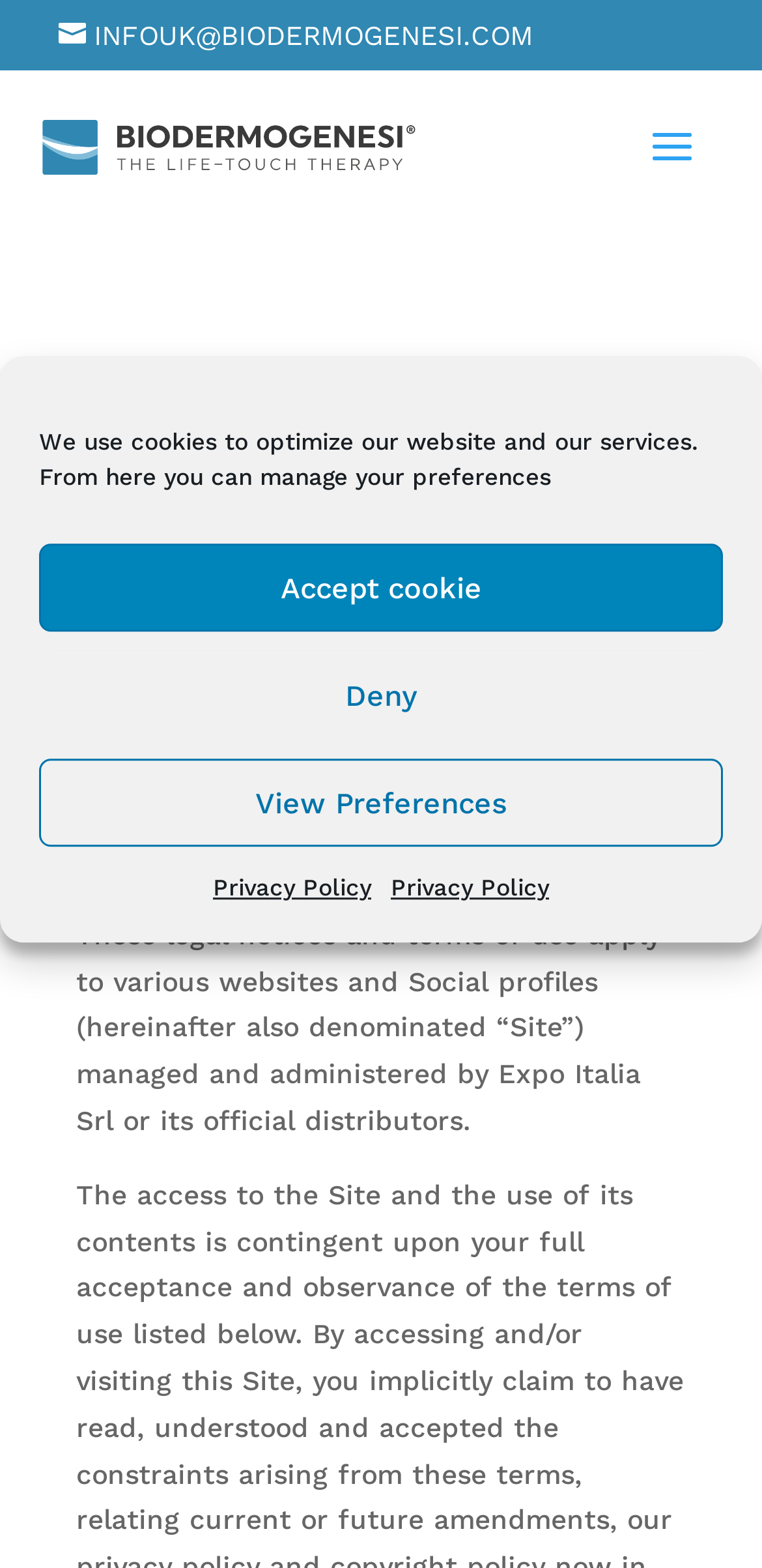Determine the bounding box coordinates for the UI element described. Format the coordinates as (top-left x, top-left y, bottom-right x, bottom-right y) and ensure all values are between 0 and 1. Element description: Deny

[0.051, 0.415, 0.949, 0.471]